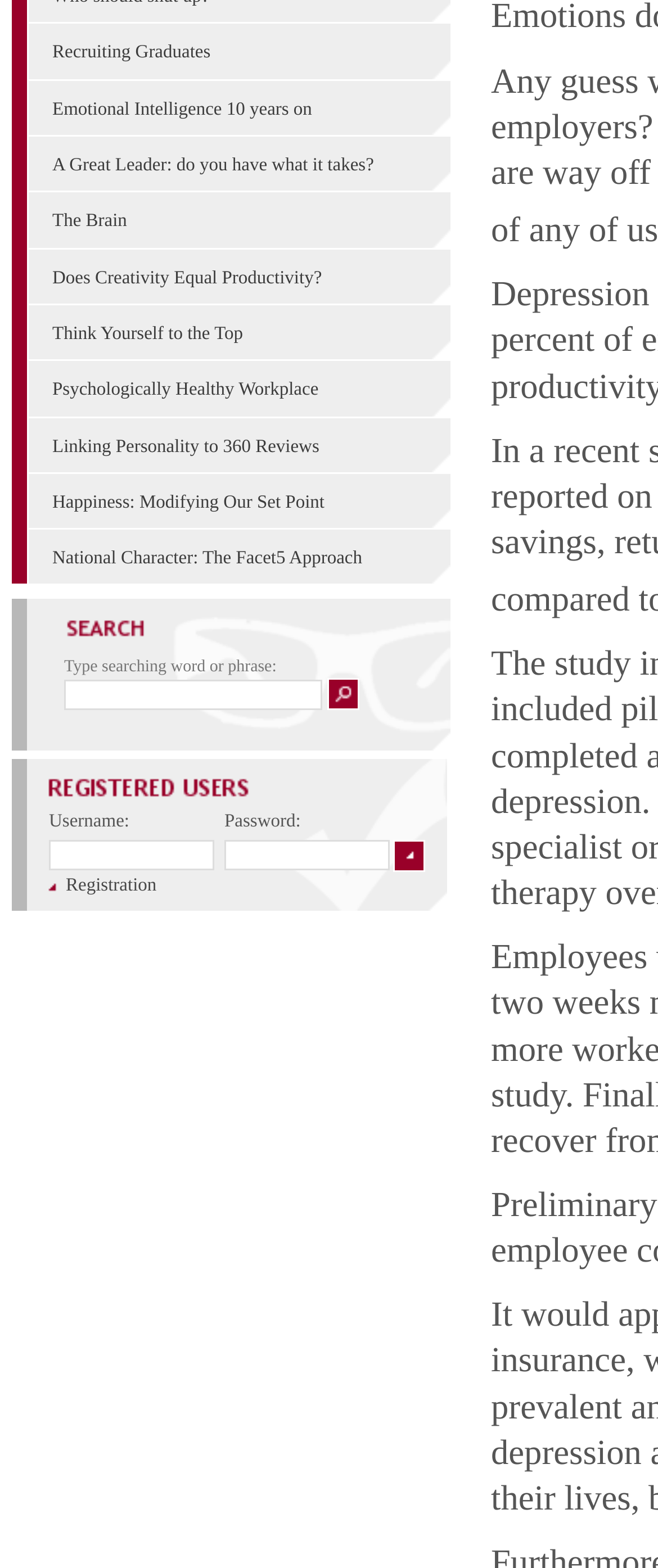Determine the bounding box for the UI element as described: "Does Creativity Equal Productivity?". The coordinates should be represented as four float numbers between 0 and 1, formatted as [left, top, right, bottom].

[0.079, 0.171, 0.489, 0.184]